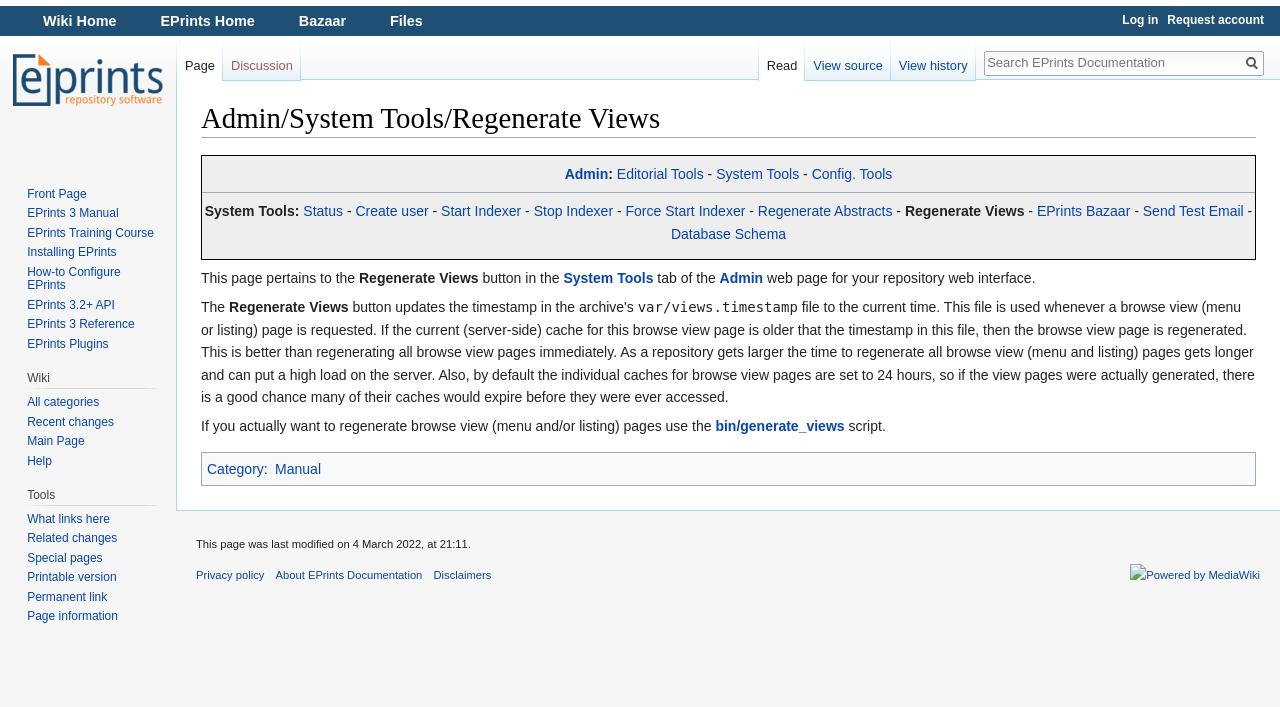Identify the bounding box coordinates of the HTML element based on this description: "Wiki Home".

[0.034, 0.018, 0.091, 0.041]